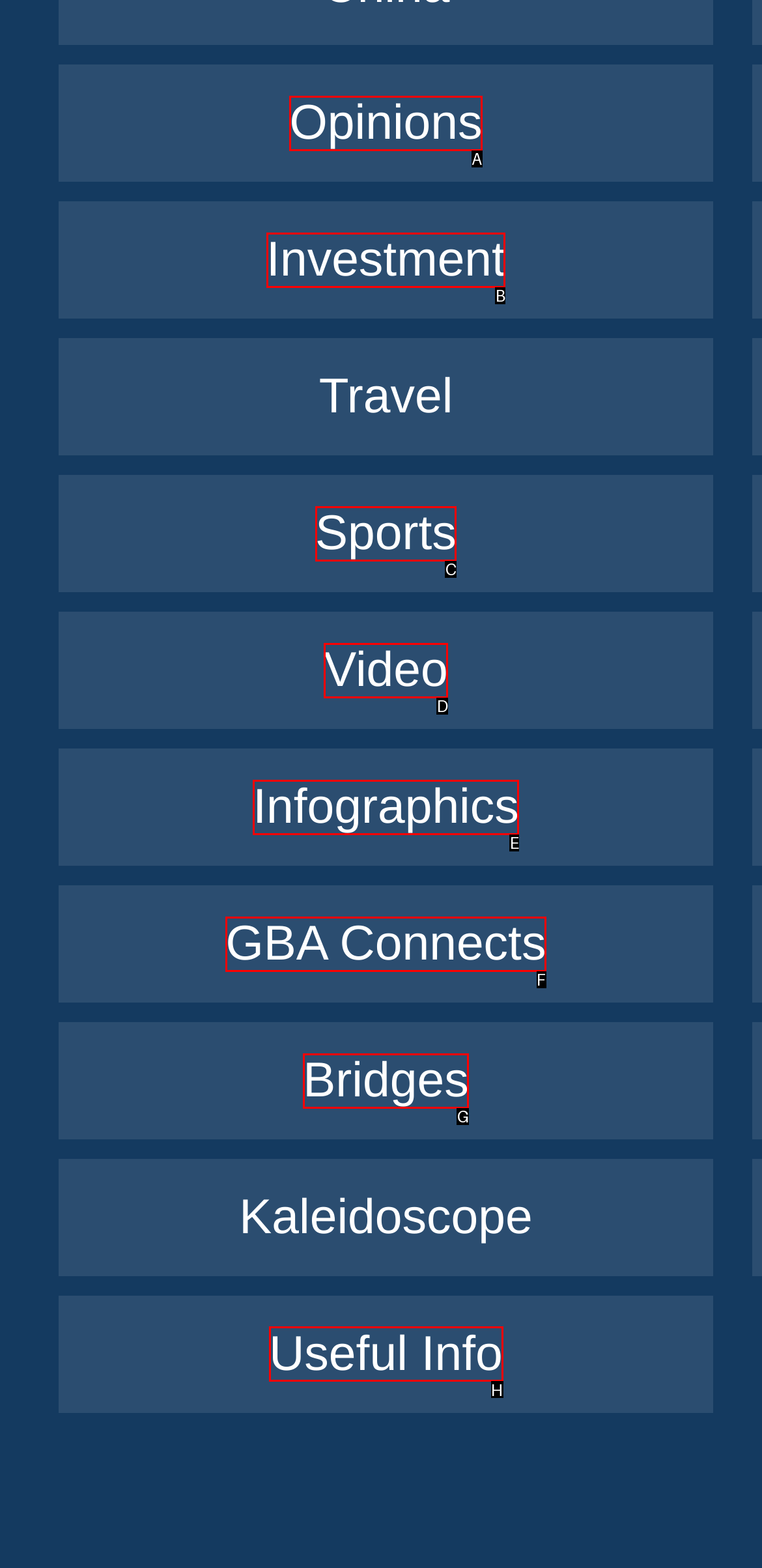Determine the letter of the UI element that will complete the task: access Useful Info
Reply with the corresponding letter.

H